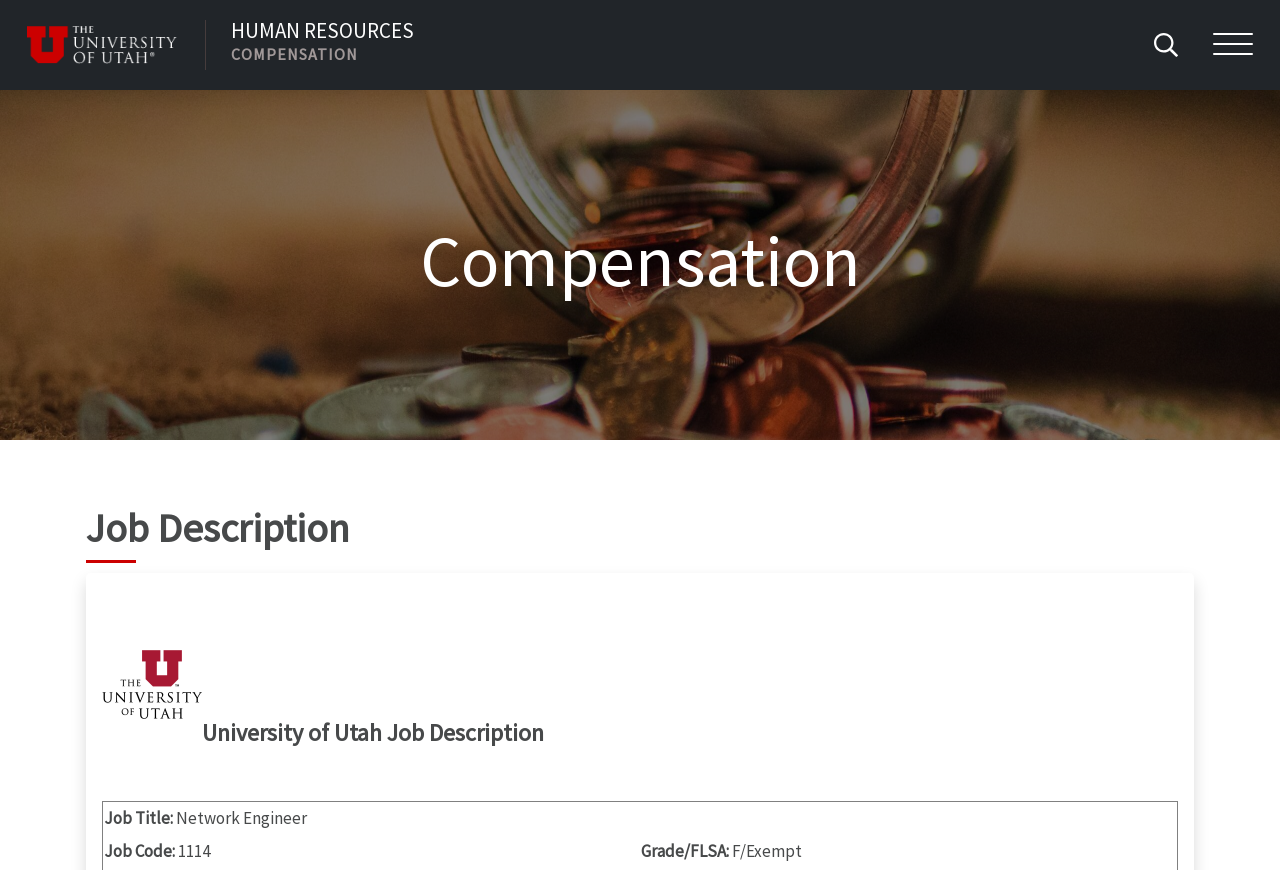What is the job title of the job description?
Based on the image, give a concise answer in the form of a single word or short phrase.

Network Engineer